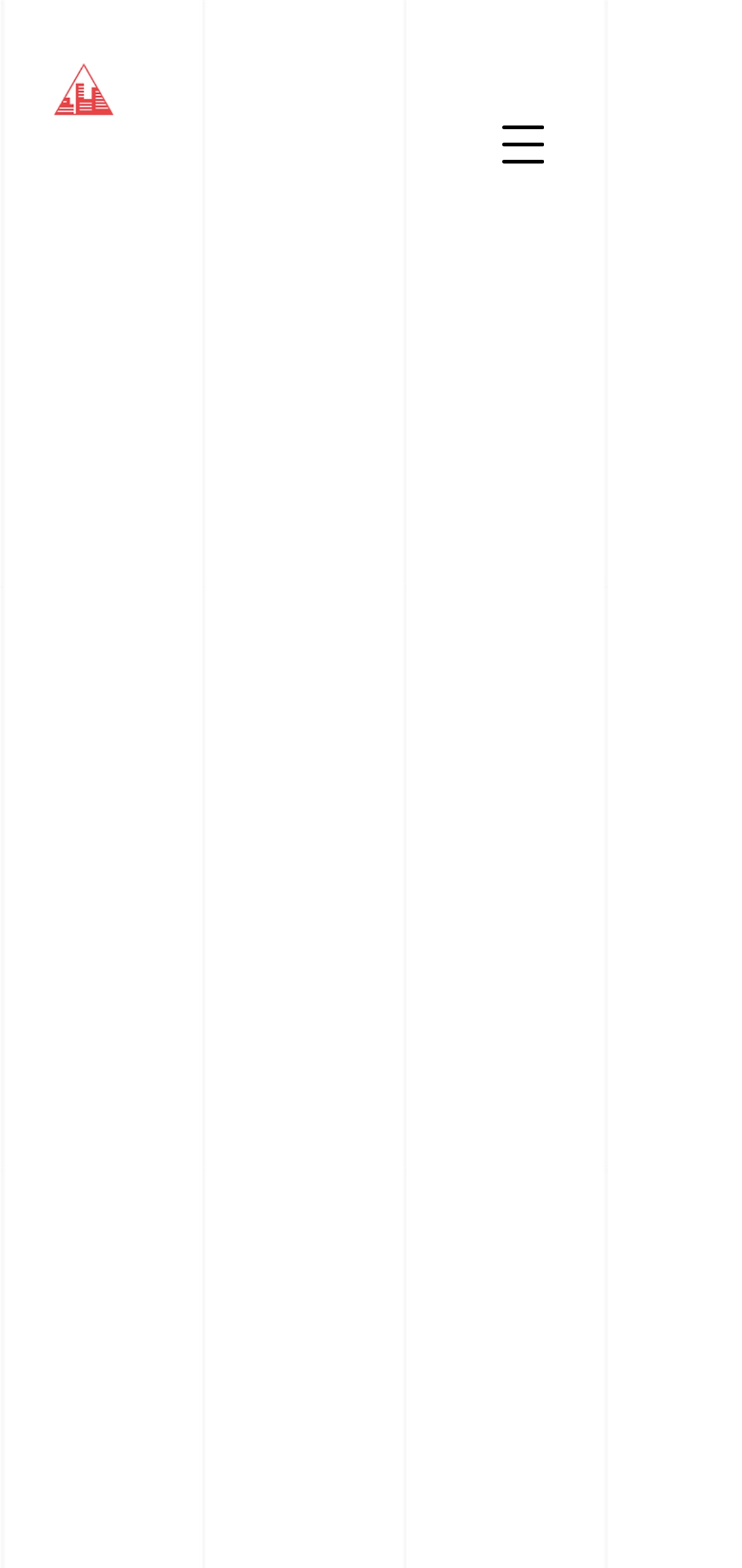Generate a thorough description of the webpage.

The webpage is about the importance of having a will and trusts, specifically highlighting the dangers of postponing the creation of a will. At the top left of the page, there is a heading "AssetsAndAssociates" which is also a link. Next to it, on the top right, there is a button to open a navigation menu. Below the heading, there is a small image.

The main content of the page is divided into sections. The first section has a heading "About" followed by a paragraph describing the attorney's experience in handling complex family law matters, including estate planning and probate. This section is located at the top center of the page.

Below the "About" section, there is a heading "The Dangers of Postponing the Creation of Your Will" which is followed by two paragraphs of text. The first paragraph explains the consequences of not having a will, including the possibility of estranged family members trying to steal the estate from intended beneficiaries. The second paragraph describes how beneficiaries may be forced to wait longer than necessary to resolve matters and may even become embroiled in disputes or litigation over the estate. These sections are located at the center of the page, with the text flowing from top to bottom.